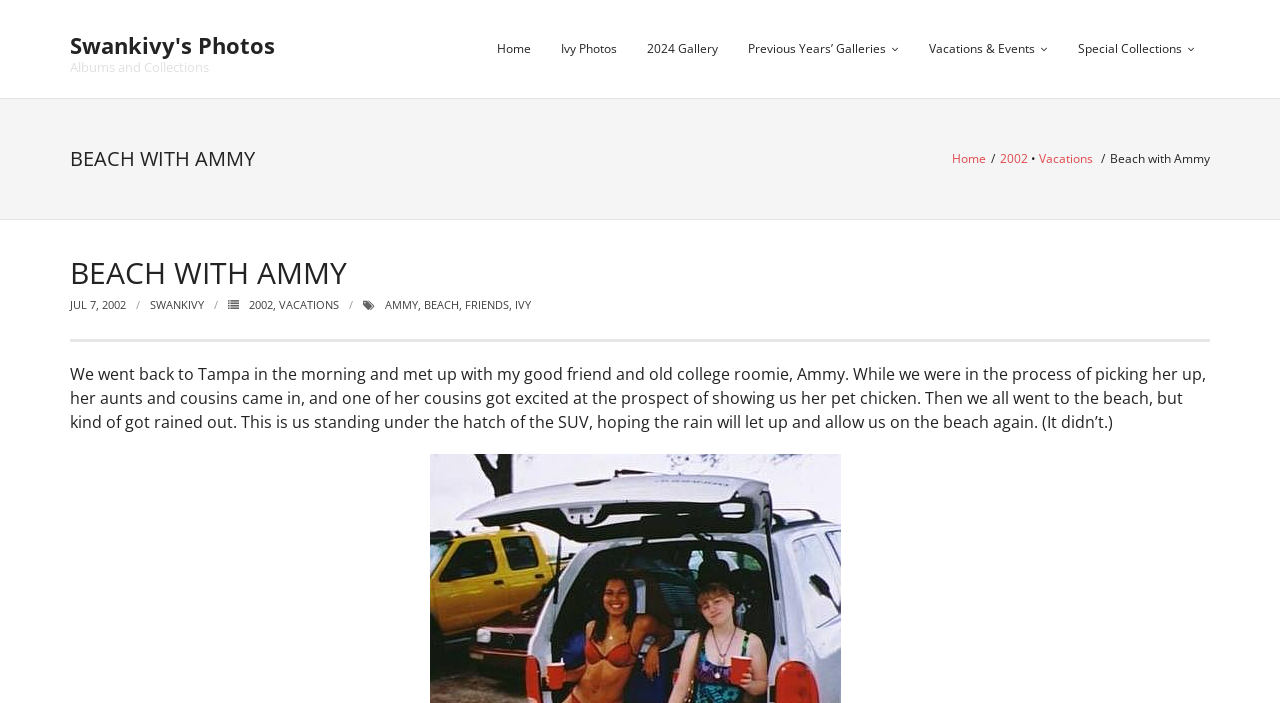Locate the bounding box coordinates of the element I should click to achieve the following instruction: "Click on Home".

[0.377, 0.0, 0.427, 0.139]